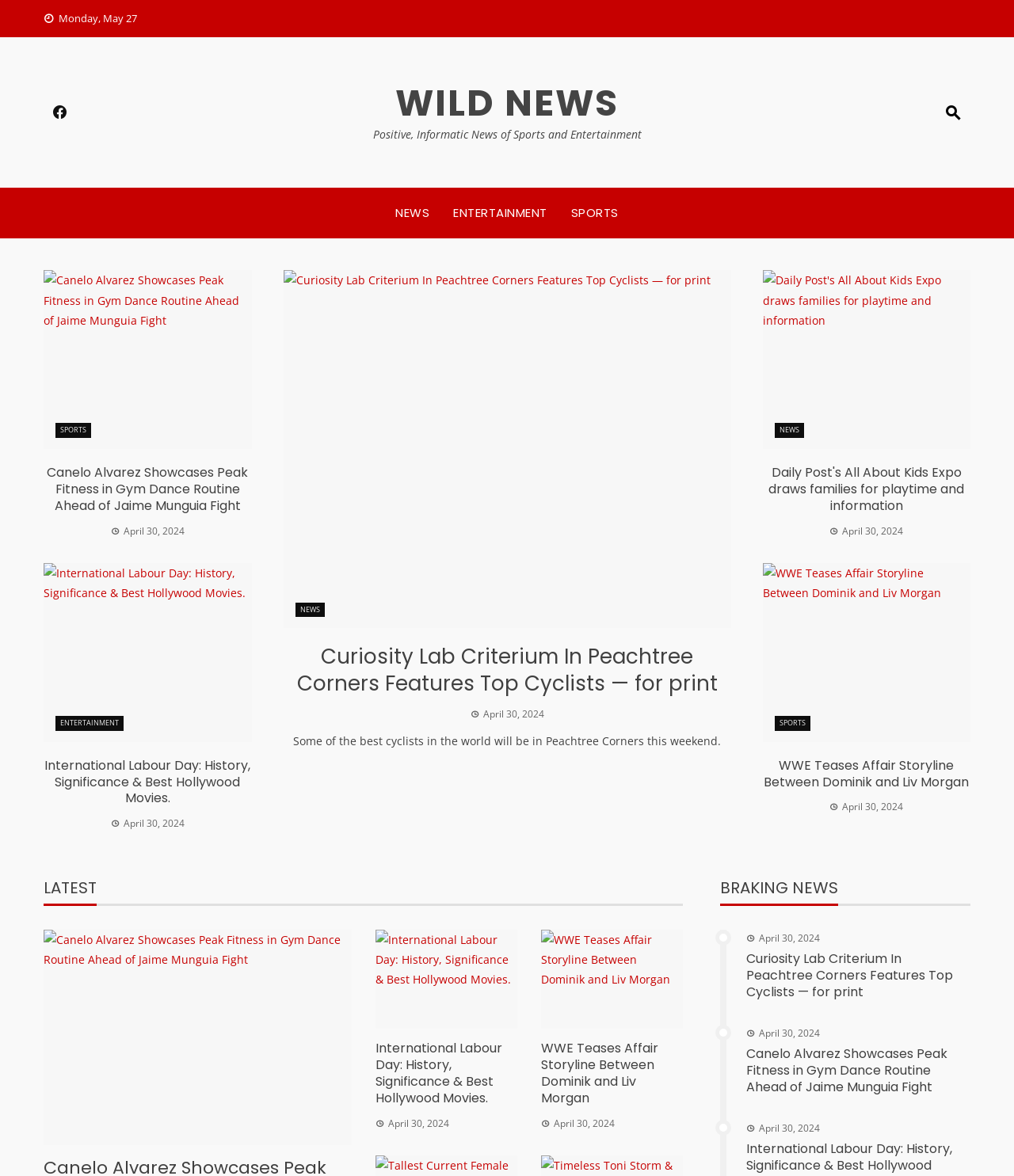What is the theme of the webpage?
Please provide a single word or phrase answer based on the image.

News and Entertainment